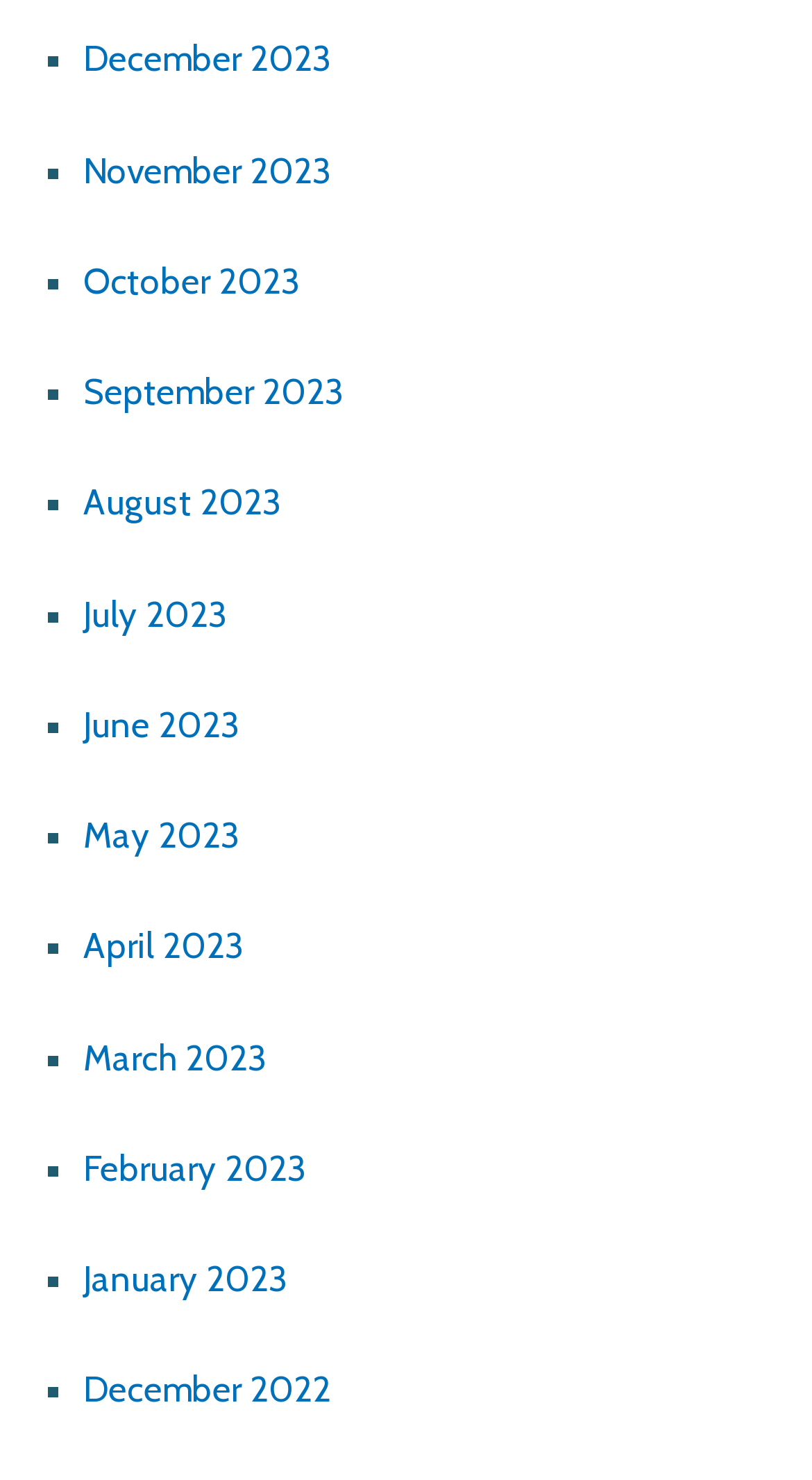Highlight the bounding box coordinates of the element that should be clicked to carry out the following instruction: "Click on 'Contact us'". The coordinates must be given as four float numbers ranging from 0 to 1, i.e., [left, top, right, bottom].

None